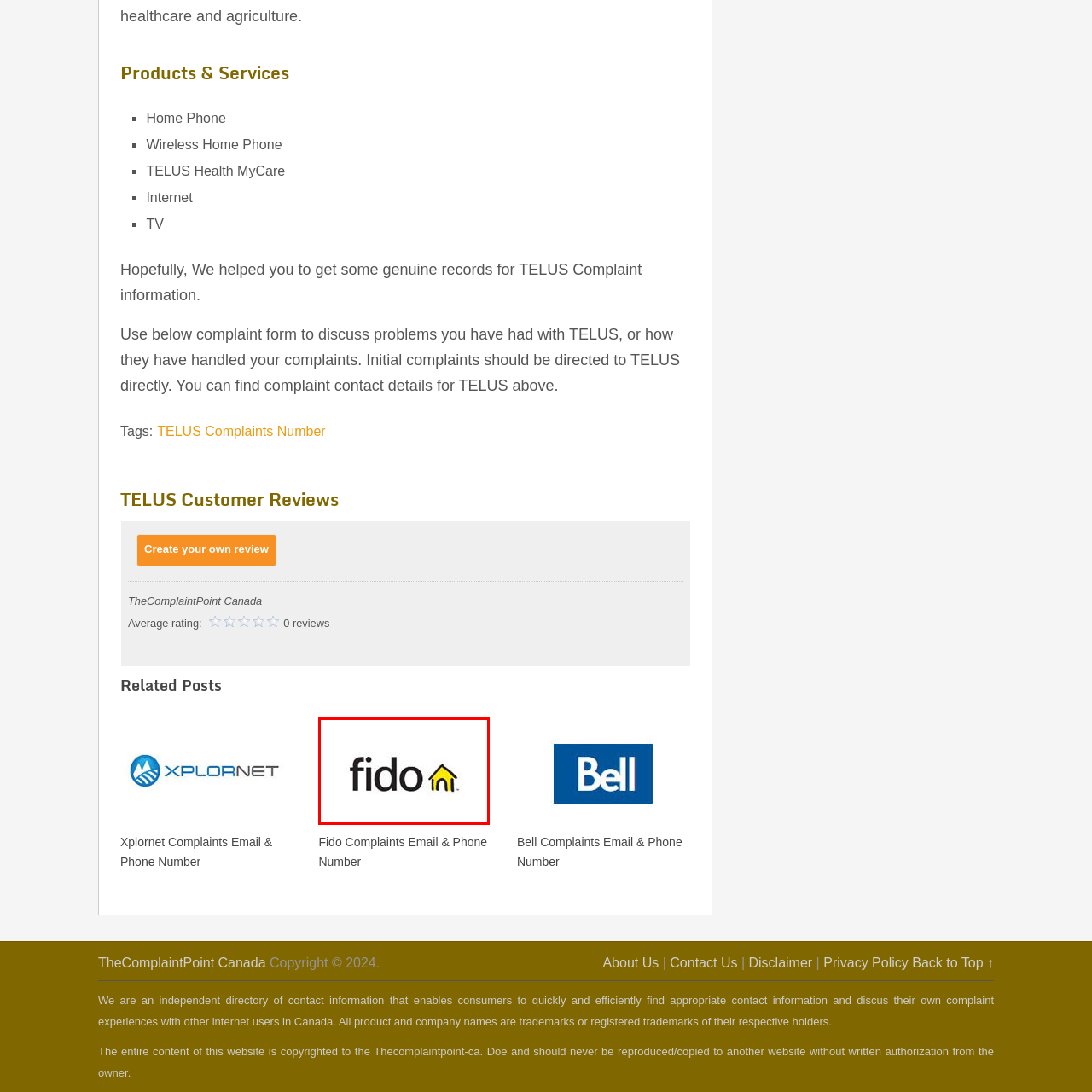Inspect the image surrounded by the red boundary and answer the following question in detail, basing your response on the visual elements of the image: 
What is the purpose of the contextual information below the logo?

The contextual information below the logo is associated with the section detailing 'Fido Complaints Email & Phone Number', implying that its purpose is to provide customers with a means to contact Fido and address their concerns or complaints.